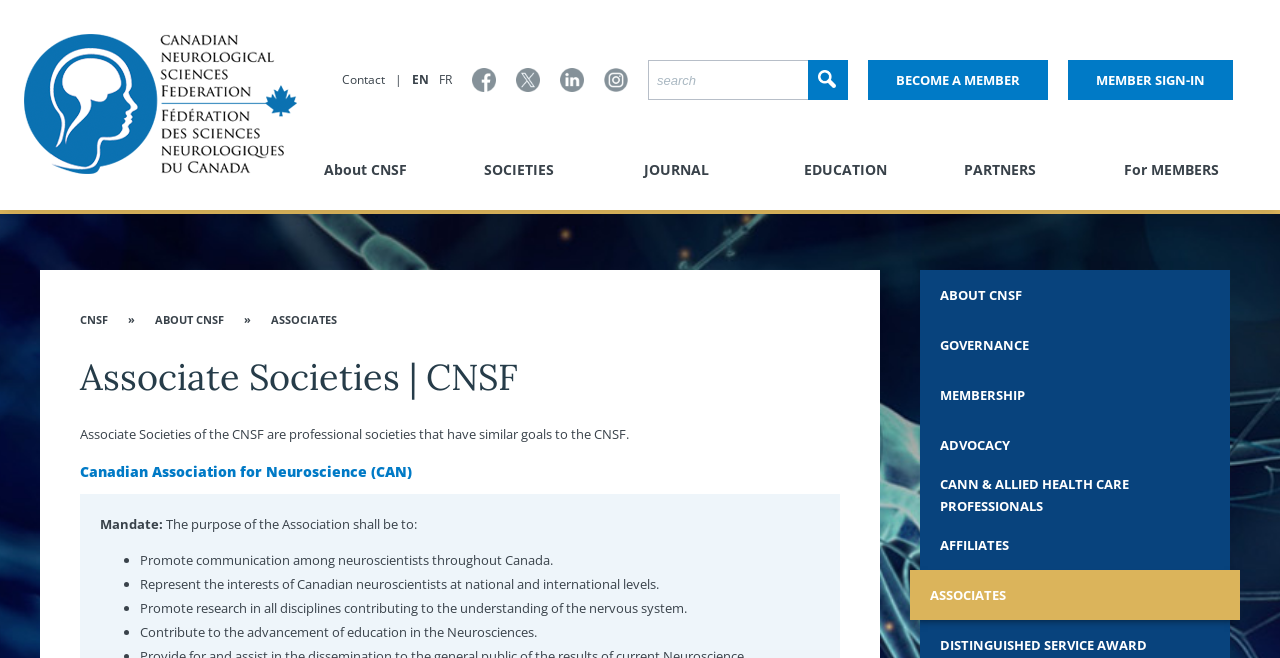How many social media links are there on the webpage?
From the image, respond using a single word or phrase.

4